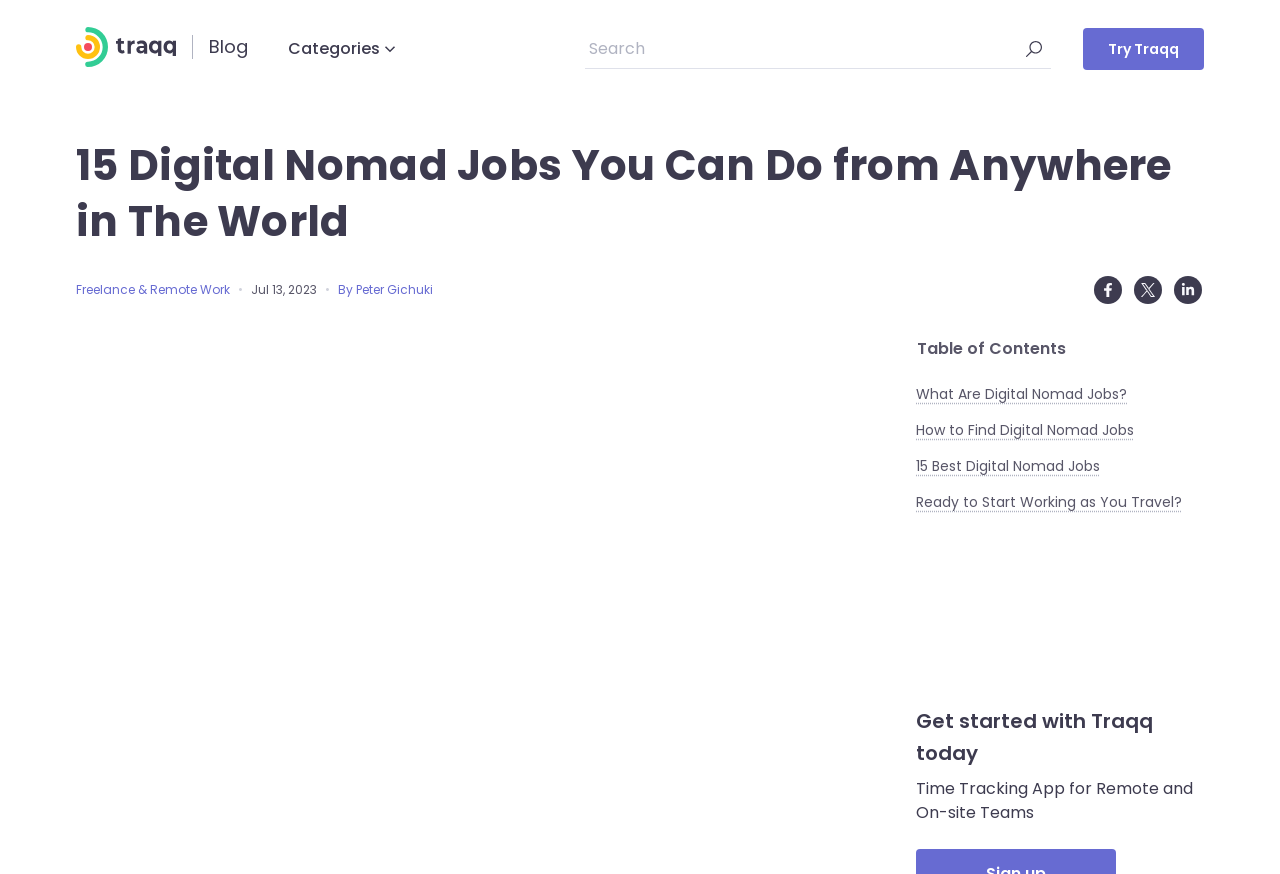Bounding box coordinates are specified in the format (top-left x, top-left y, bottom-right x, bottom-right y). All values are floating point numbers bounded between 0 and 1. Please provide the bounding box coordinate of the region this sentence describes: aria-label="facebook"

[0.853, 0.314, 0.878, 0.35]